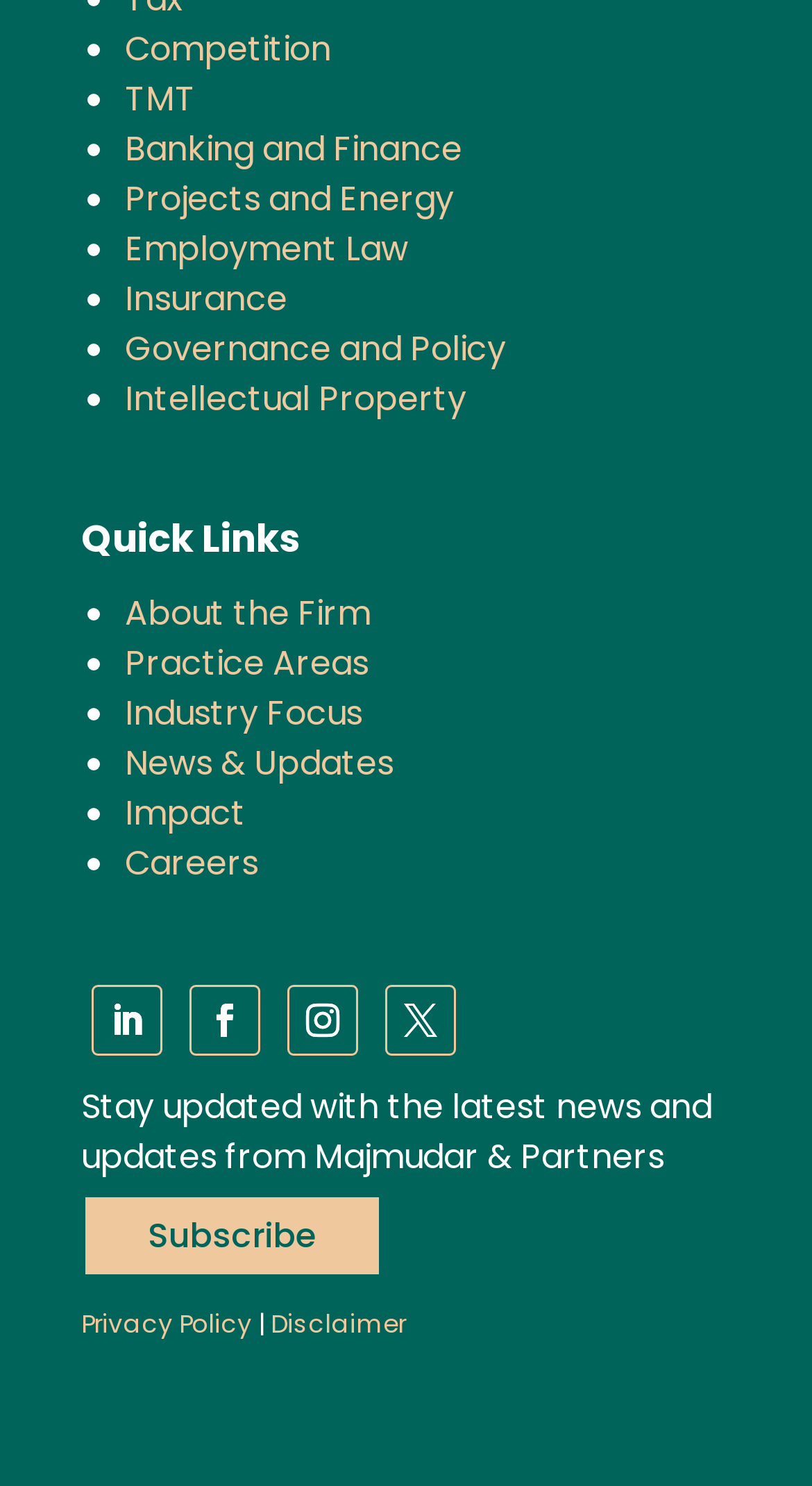Please identify the bounding box coordinates of the area that needs to be clicked to fulfill the following instruction: "Go to About the Firm."

[0.154, 0.396, 0.456, 0.429]